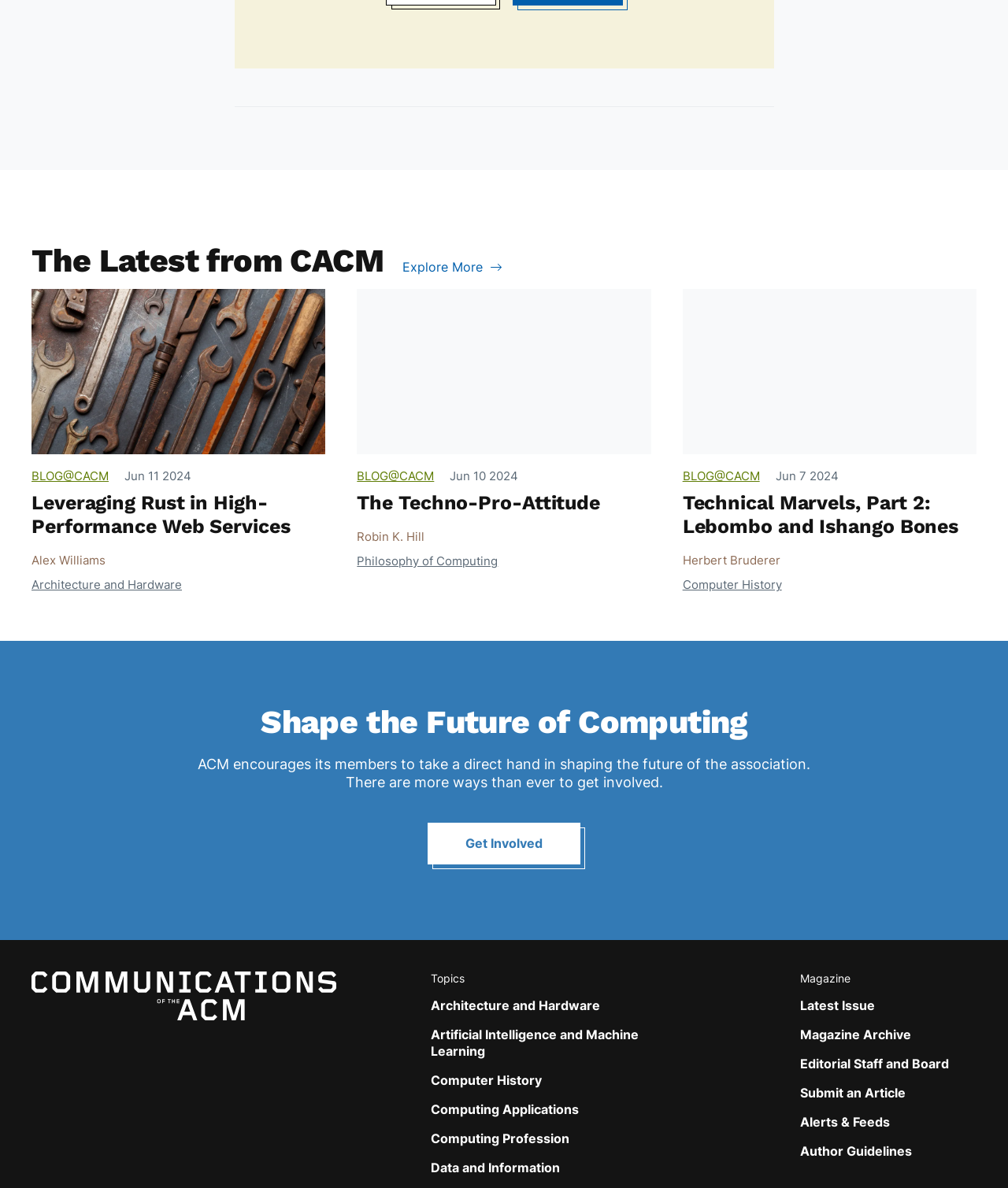Find the bounding box coordinates for the element that must be clicked to complete the instruction: "Read the blog post 'Leveraging Rust in High-Performance Web Services'". The coordinates should be four float numbers between 0 and 1, indicated as [left, top, right, bottom].

[0.031, 0.414, 0.288, 0.453]